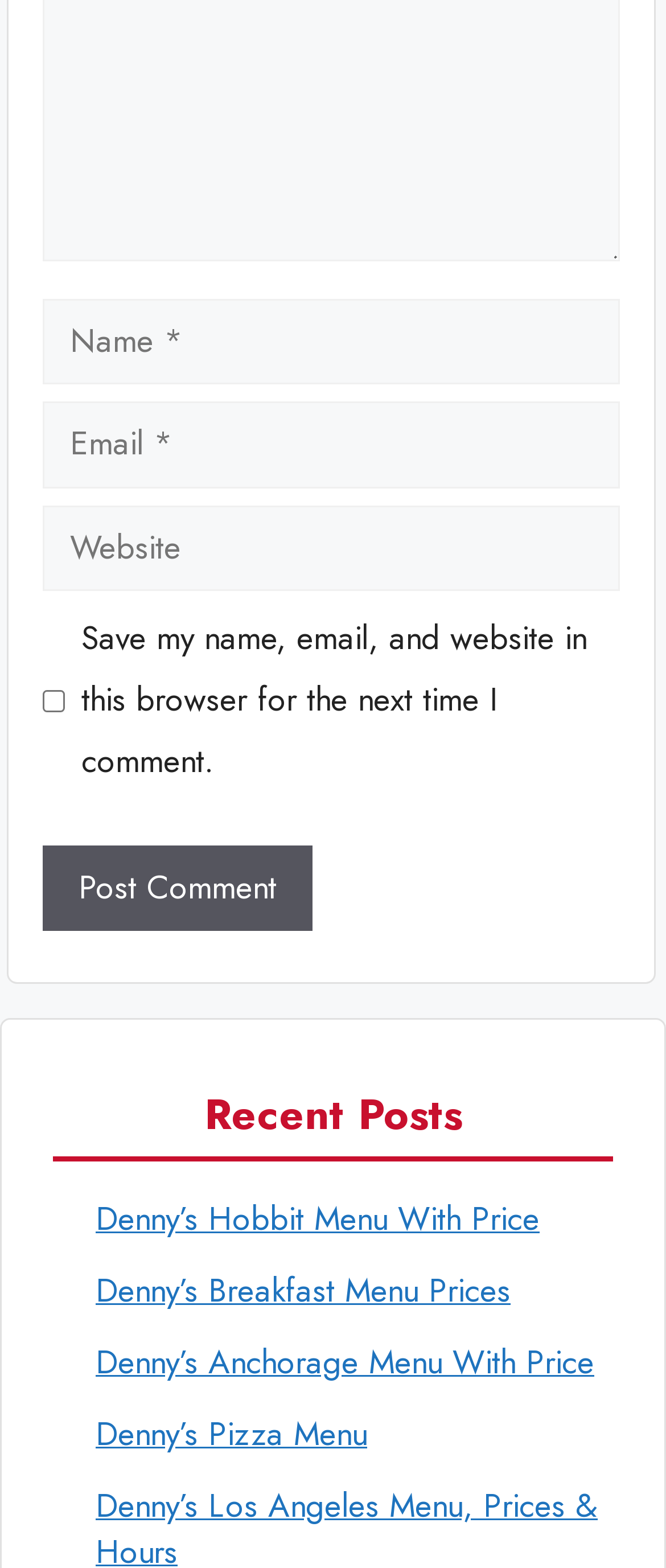What is the purpose of the checkbox?
Please give a detailed and elaborate answer to the question.

The checkbox is located below the 'Website' textbox and is labeled 'Save my name, email, and website in this browser for the next time I comment.' This suggests that its purpose is to save the user's comment information for future use.